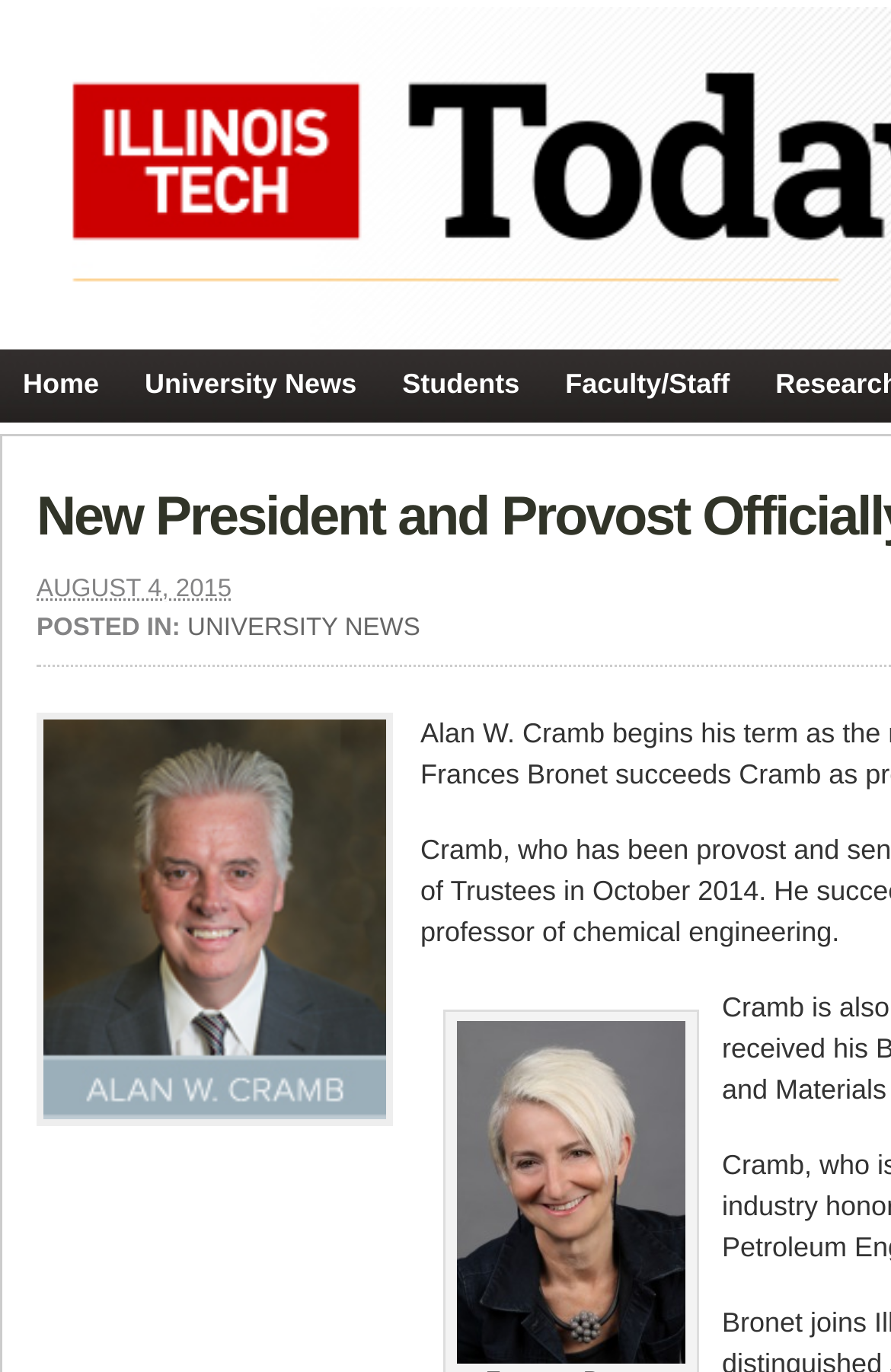Give a one-word or phrase response to the following question: How many navigation links are at the top of the webpage?

4